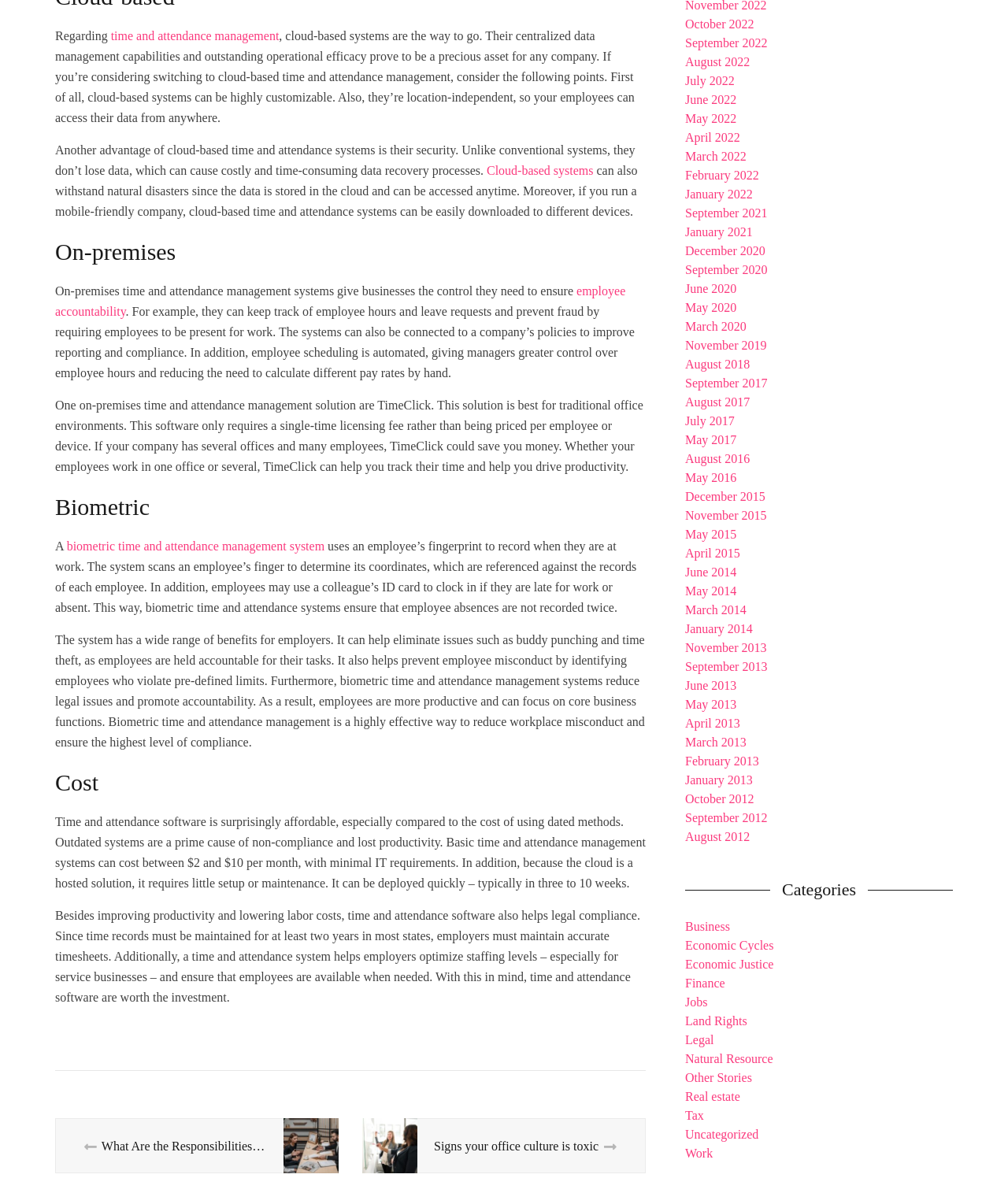Pinpoint the bounding box coordinates of the clickable area necessary to execute the following instruction: "check the cost of time and attendance software". The coordinates should be given as four float numbers between 0 and 1, namely [left, top, right, bottom].

[0.055, 0.649, 0.641, 0.679]